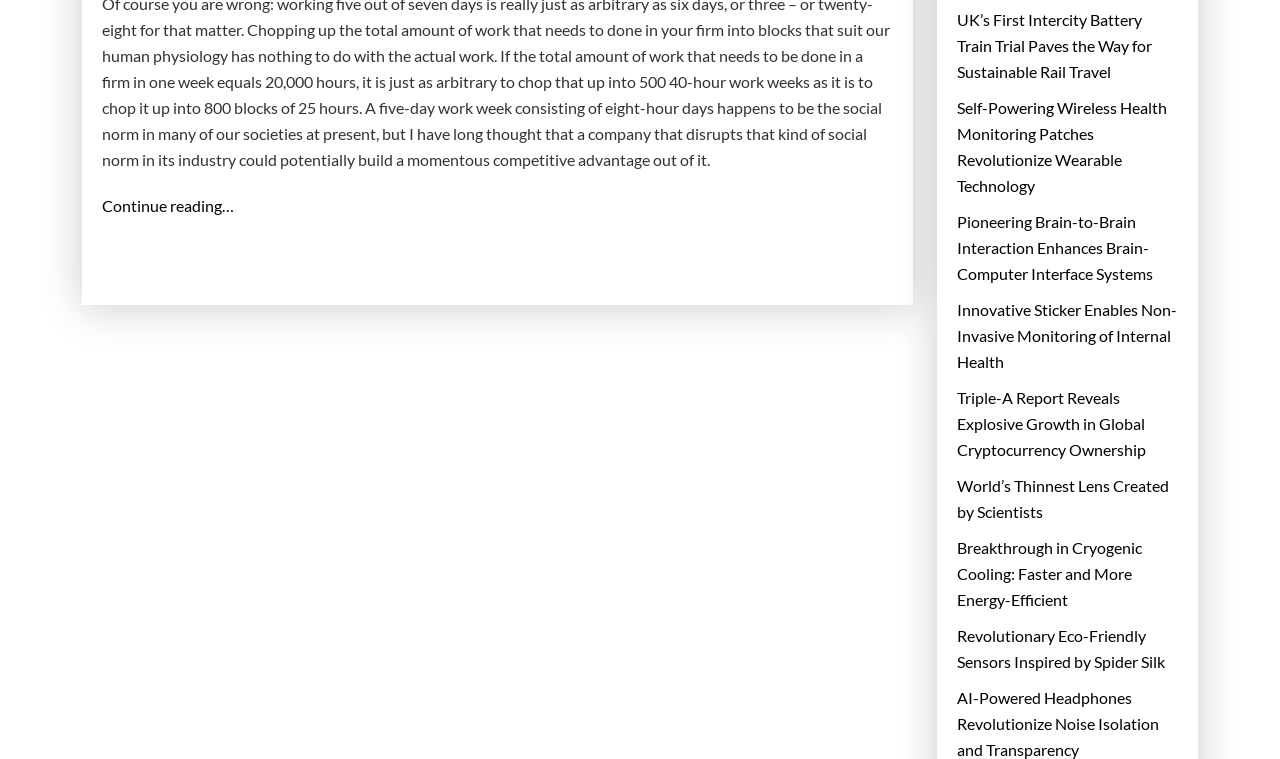Please find the bounding box coordinates of the element that needs to be clicked to perform the following instruction: "Visit Our Facebook". The bounding box coordinates should be four float numbers between 0 and 1, represented as [left, top, right, bottom].

None